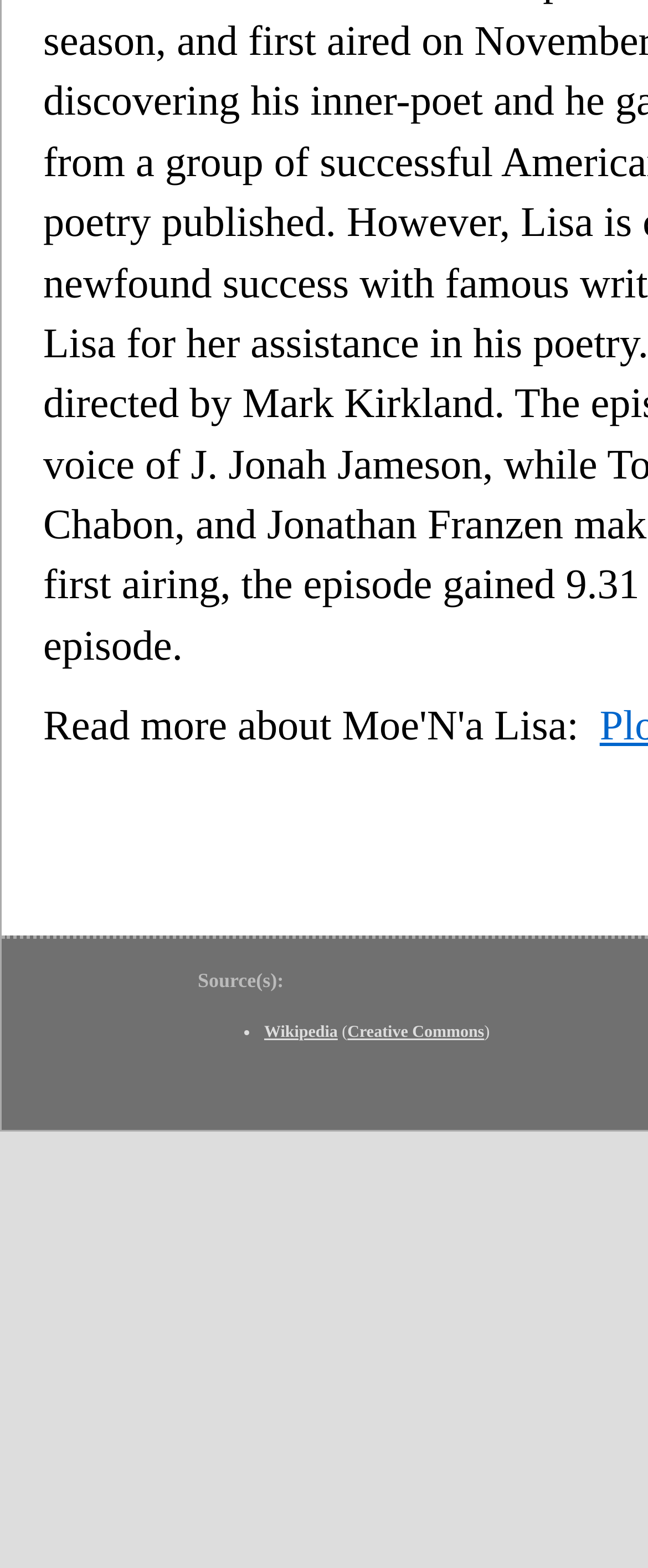Determine the bounding box coordinates for the UI element matching this description: "Creative Commons".

[0.536, 0.652, 0.747, 0.664]